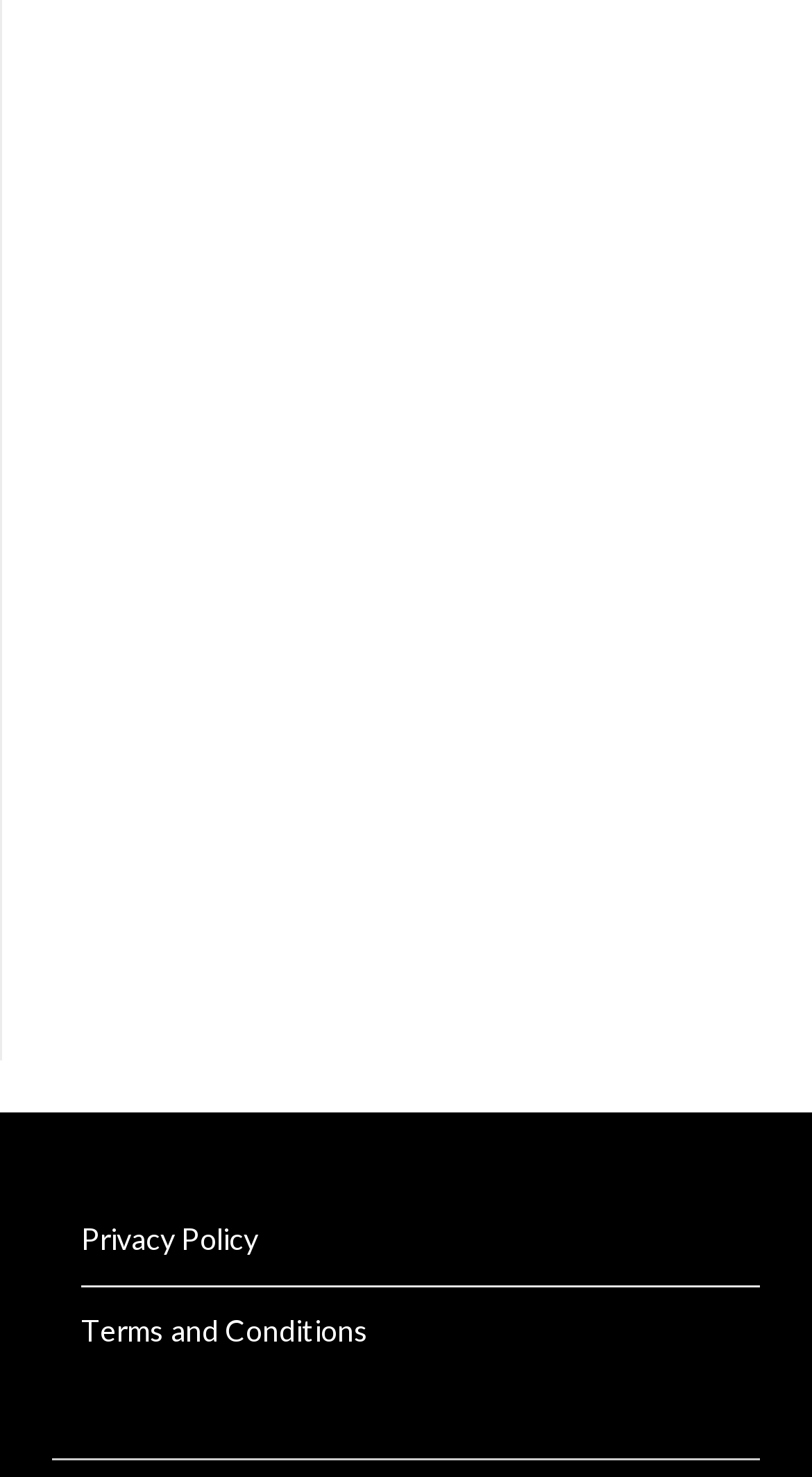Provide the bounding box coordinates of the HTML element described by the text: "Union Times Staff".

None